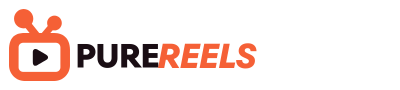Use the details in the image to answer the question thoroughly: 
What is the shape of the icon accompanying the text?

The question asks about the shape of the icon accompanying the text in the PureReels logo. The caption describes the icon as a stylized television, featuring a play button, which reinforces the platform's focus on video content.